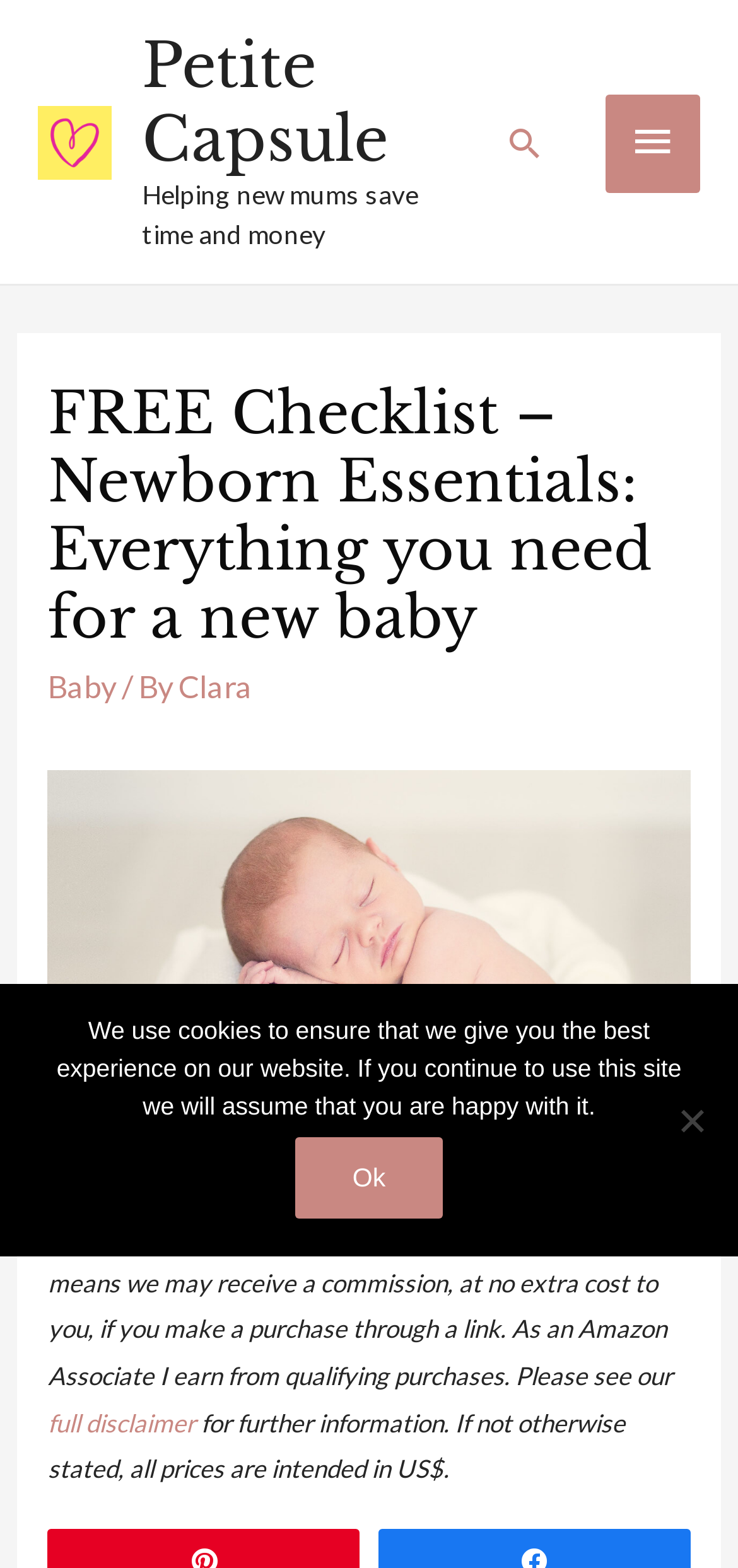What is the name of the website?
Utilize the information in the image to give a detailed answer to the question.

The name of the website can be found in the top-left corner of the webpage, where it says 'Petite Capsule' with an image of a logo next to it.